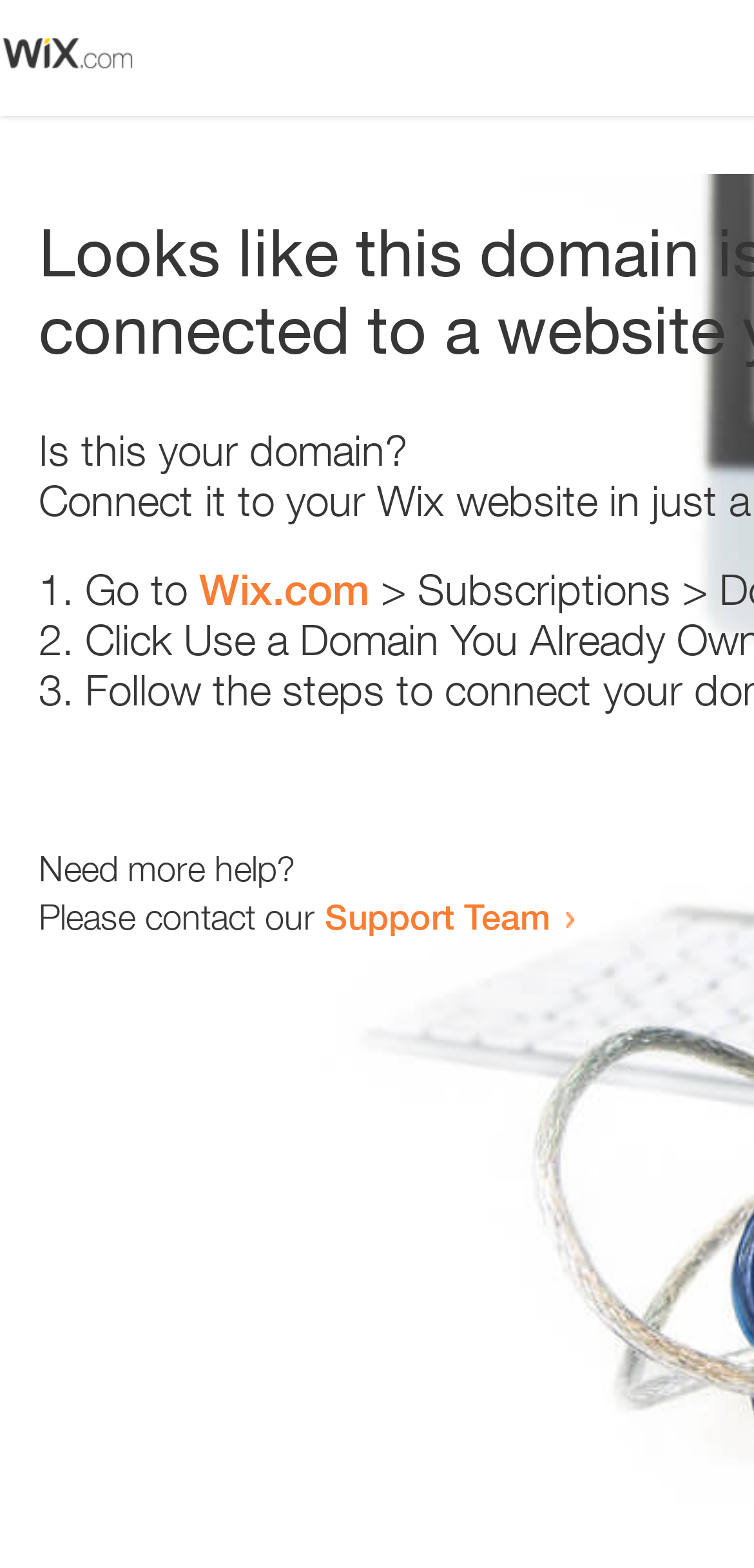Is the webpage providing a direct solution to the issue?
Please interpret the details in the image and answer the question thoroughly.

The webpage does not provide a direct solution to the issue, instead, it offers guidance and directs the user to take action, such as going to Wix.com or contacting the Support Team.